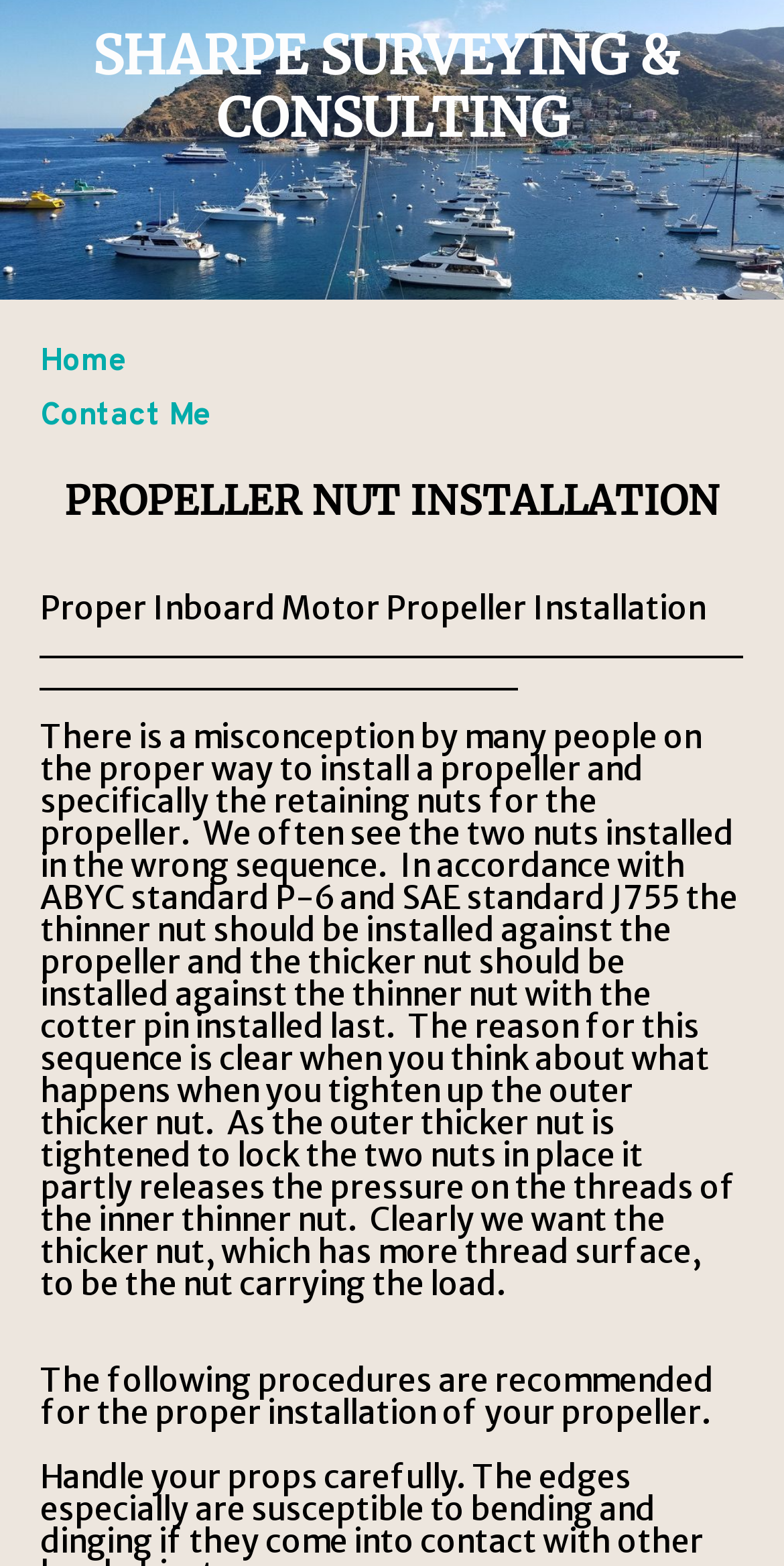Answer in one word or a short phrase: 
What is the purpose of the thicker nut?

to carry the load